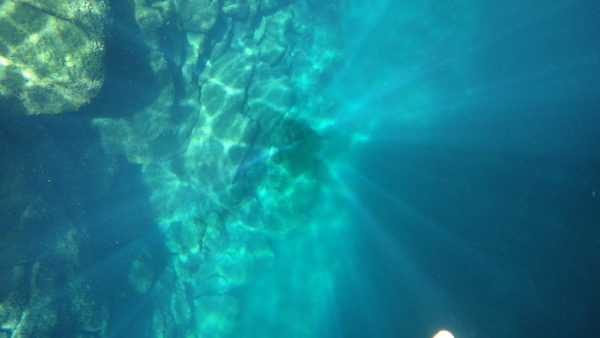What feeds Las Grietas?
Based on the image, answer the question with as much detail as possible.

The caption explains that Las Grietas is a natural swimming hole fed by both underground rivers and ocean waters, which is a unique feature of this location.